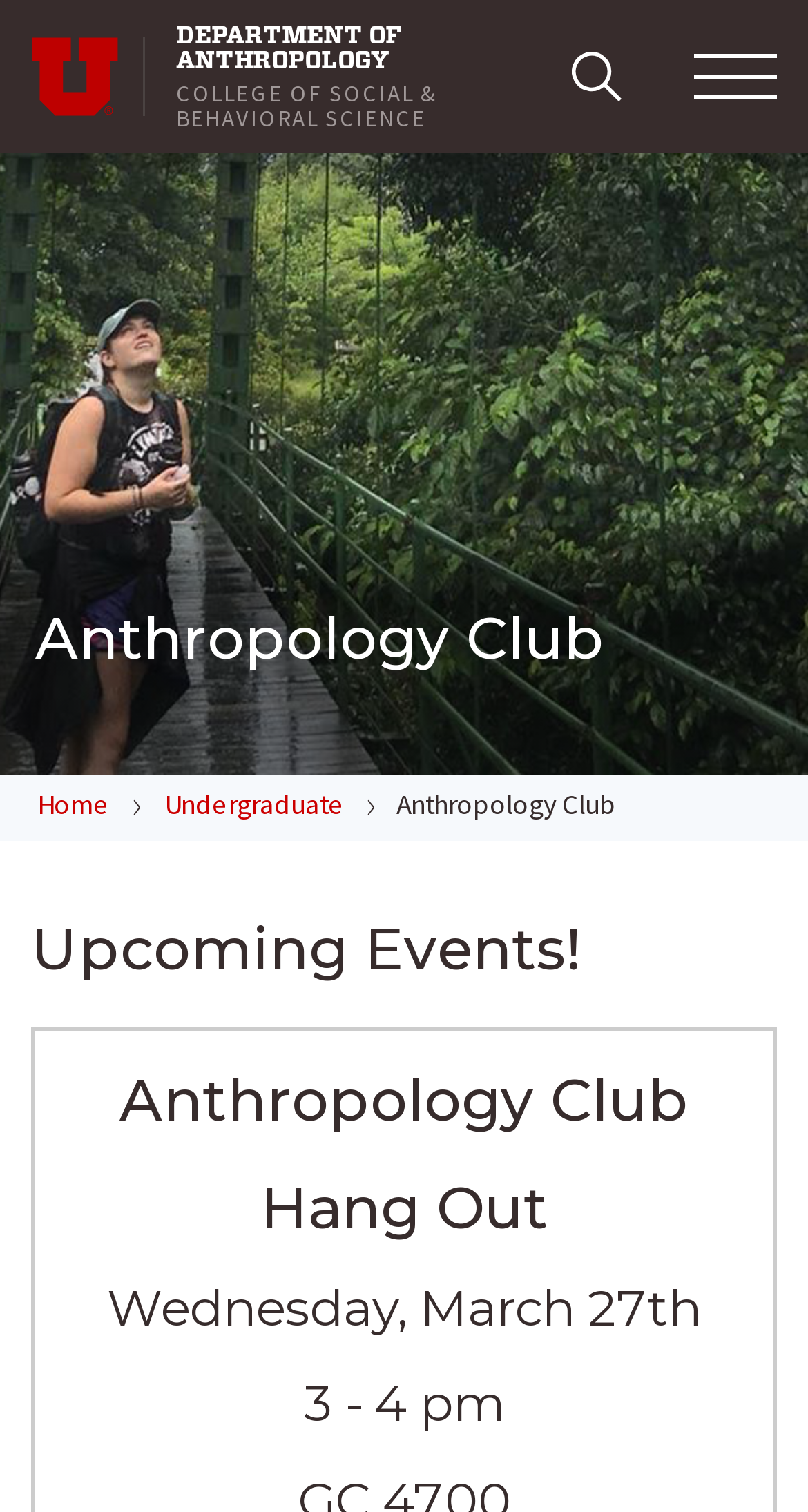What is the current page?
Answer briefly with a single word or phrase based on the image.

Anthropology Club